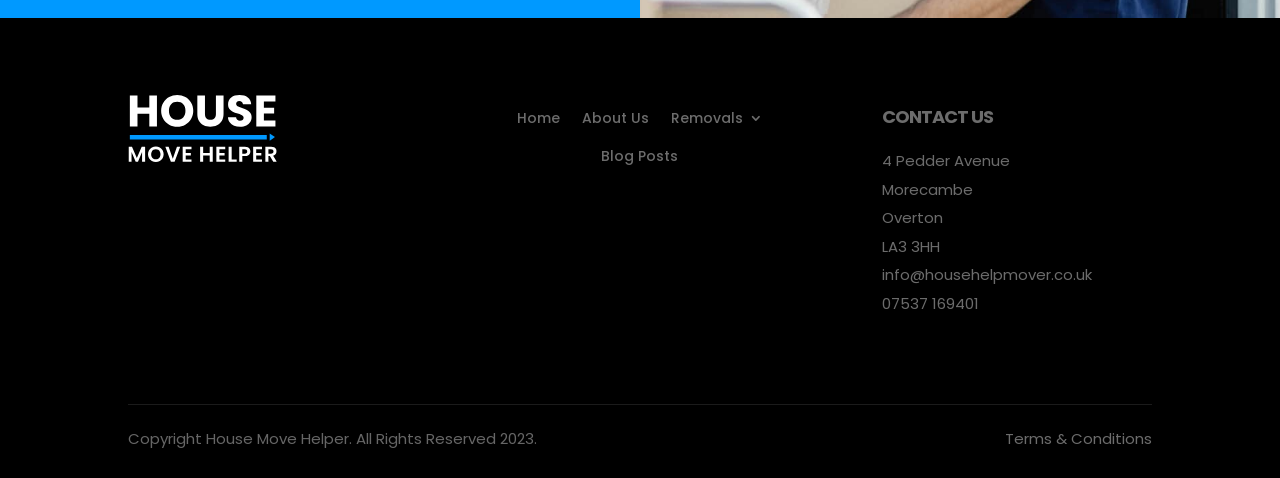Identify the bounding box of the HTML element described here: "Terms & Conditions". Provide the coordinates as four float numbers between 0 and 1: [left, top, right, bottom].

[0.785, 0.895, 0.9, 0.939]